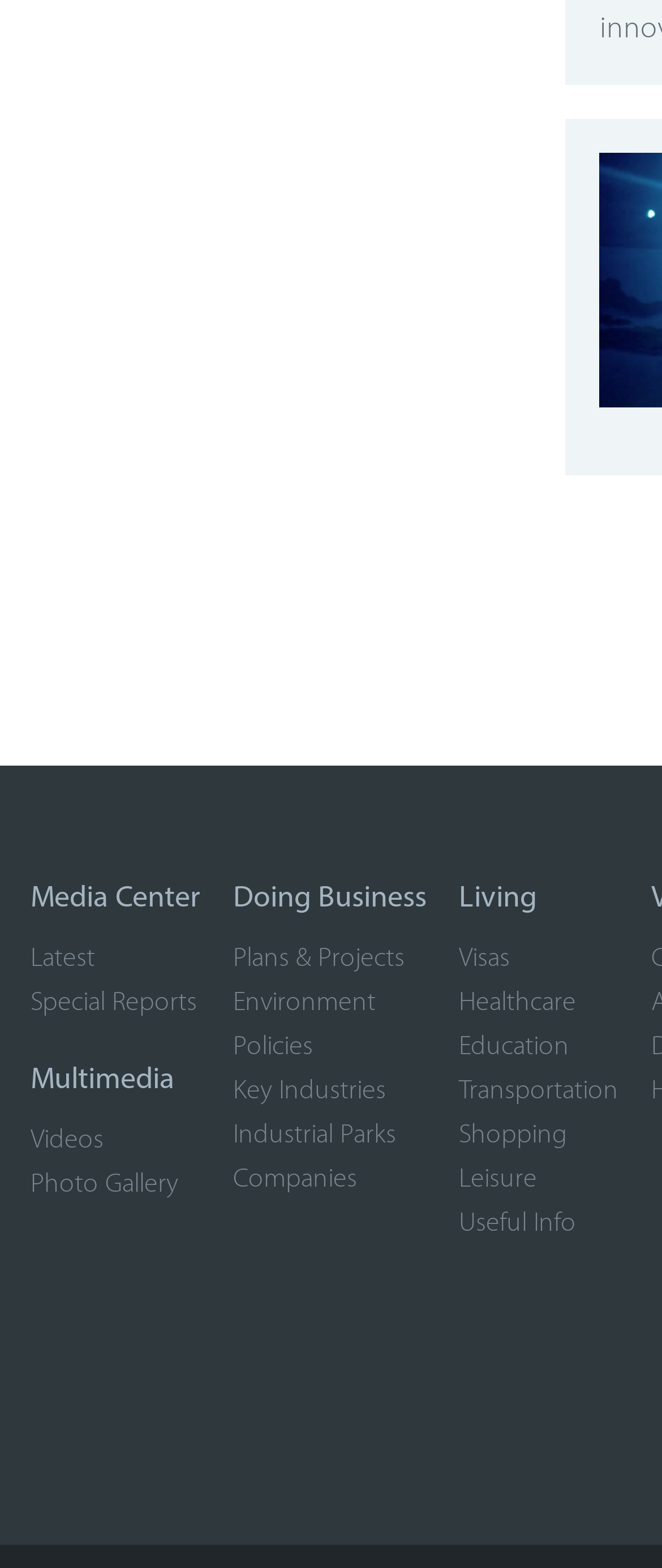Please provide the bounding box coordinates for the element that needs to be clicked to perform the following instruction: "explore Living in the city". The coordinates should be given as four float numbers between 0 and 1, i.e., [left, top, right, bottom].

[0.694, 0.559, 0.935, 0.588]